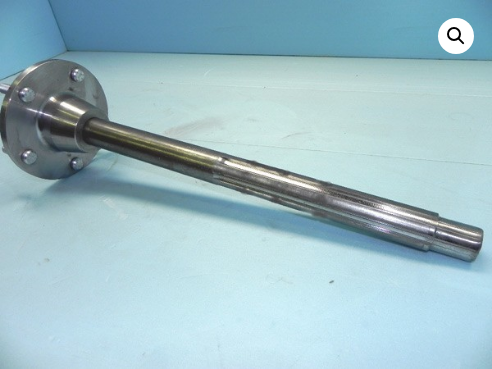Refer to the image and provide an in-depth answer to the question: 
What is the benefit of the spline design?

According to the caption, the spline design of the MAX II axle allows for efficient power transfer and better integration with ATV drivetrain components, which suggests that the spline design enables a more effective transfer of power from the engine to the wheels.